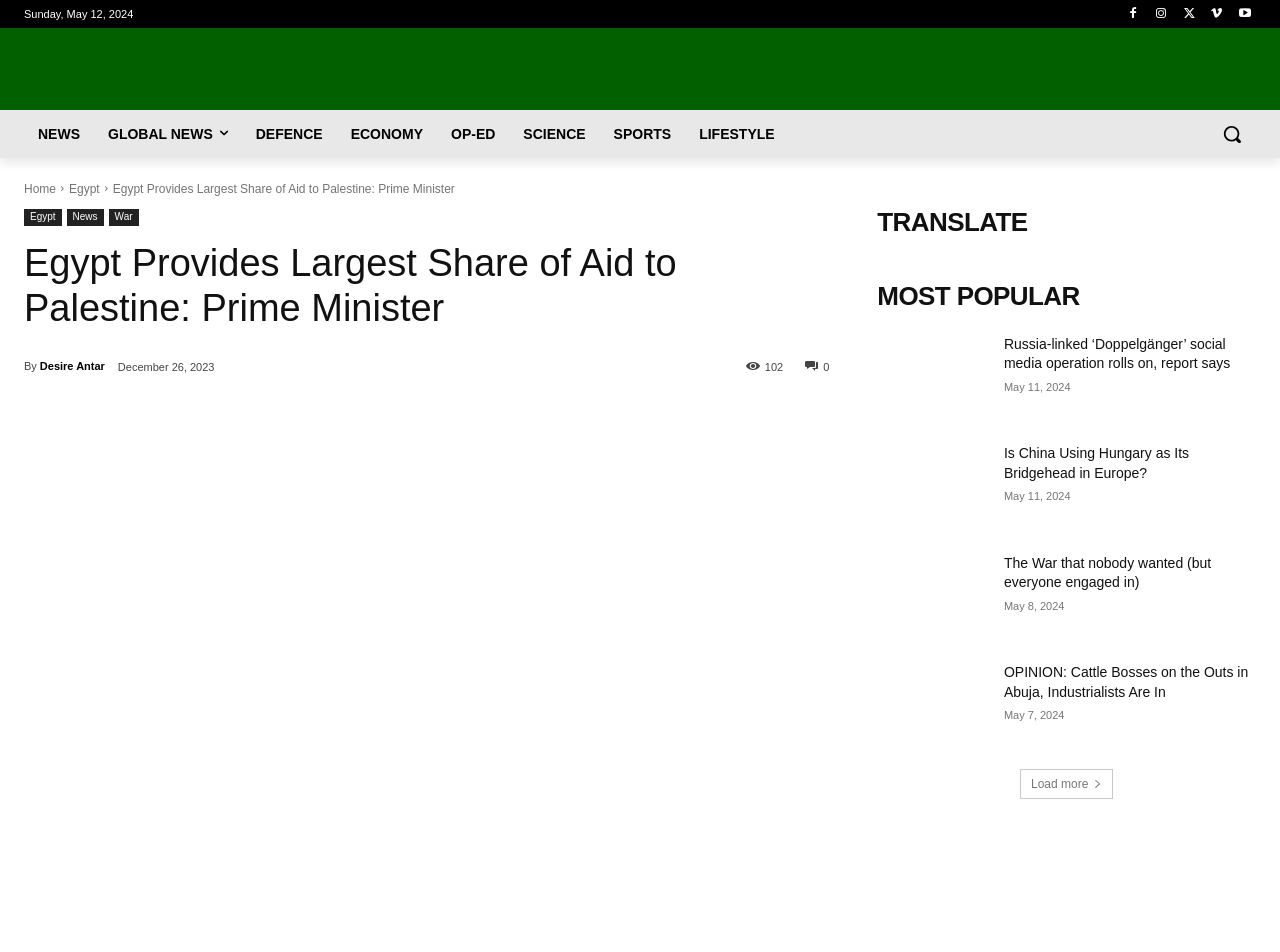Show the bounding box coordinates of the region that should be clicked to follow the instruction: "Click the search button."

[0.944, 0.115, 0.981, 0.165]